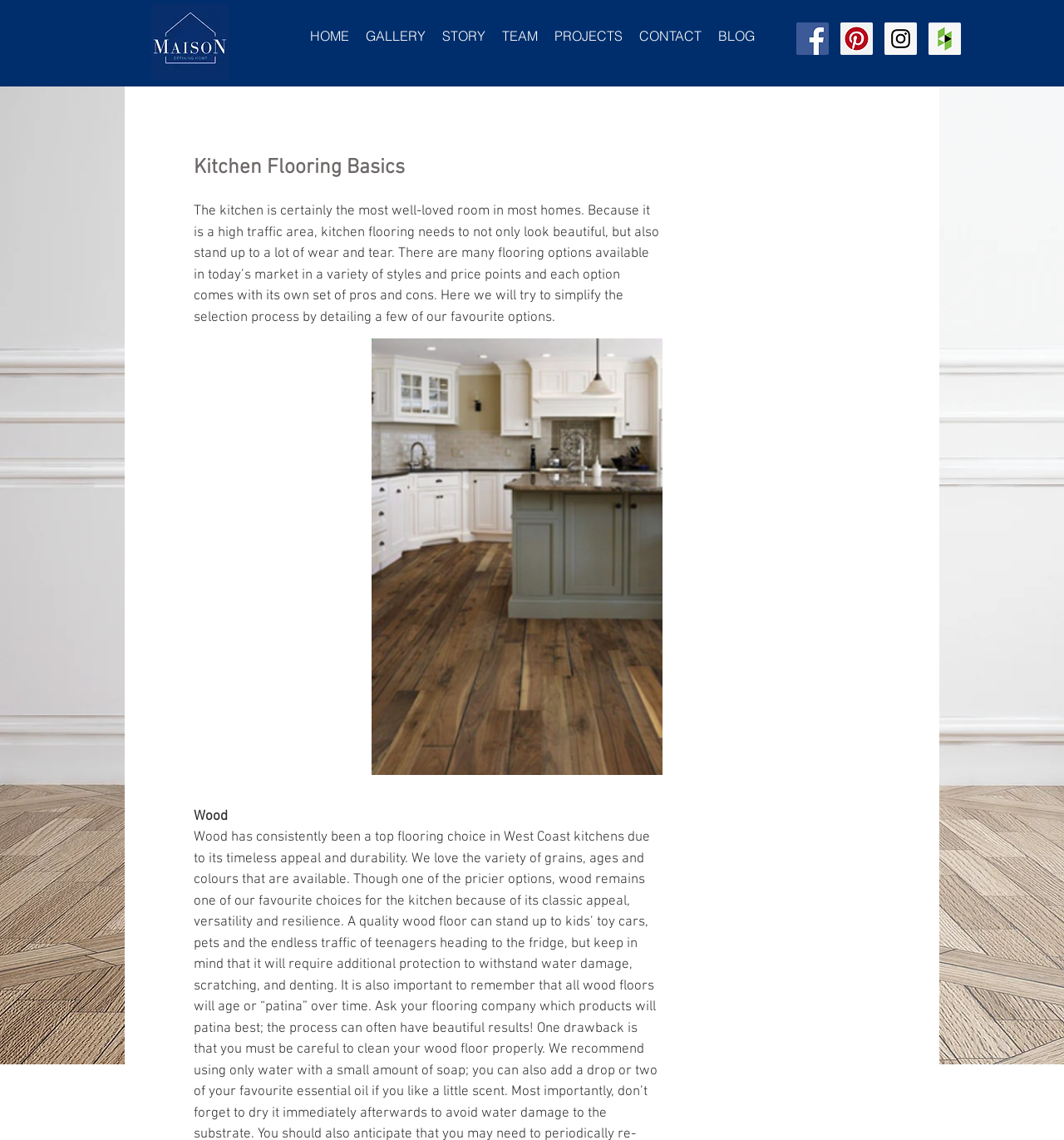How many social media links are present?
Please provide a comprehensive answer based on the visual information in the image.

The social bar section contains four social media links, namely Facebook, Pinterest, Instagram, and Houzz, each with its corresponding icon.